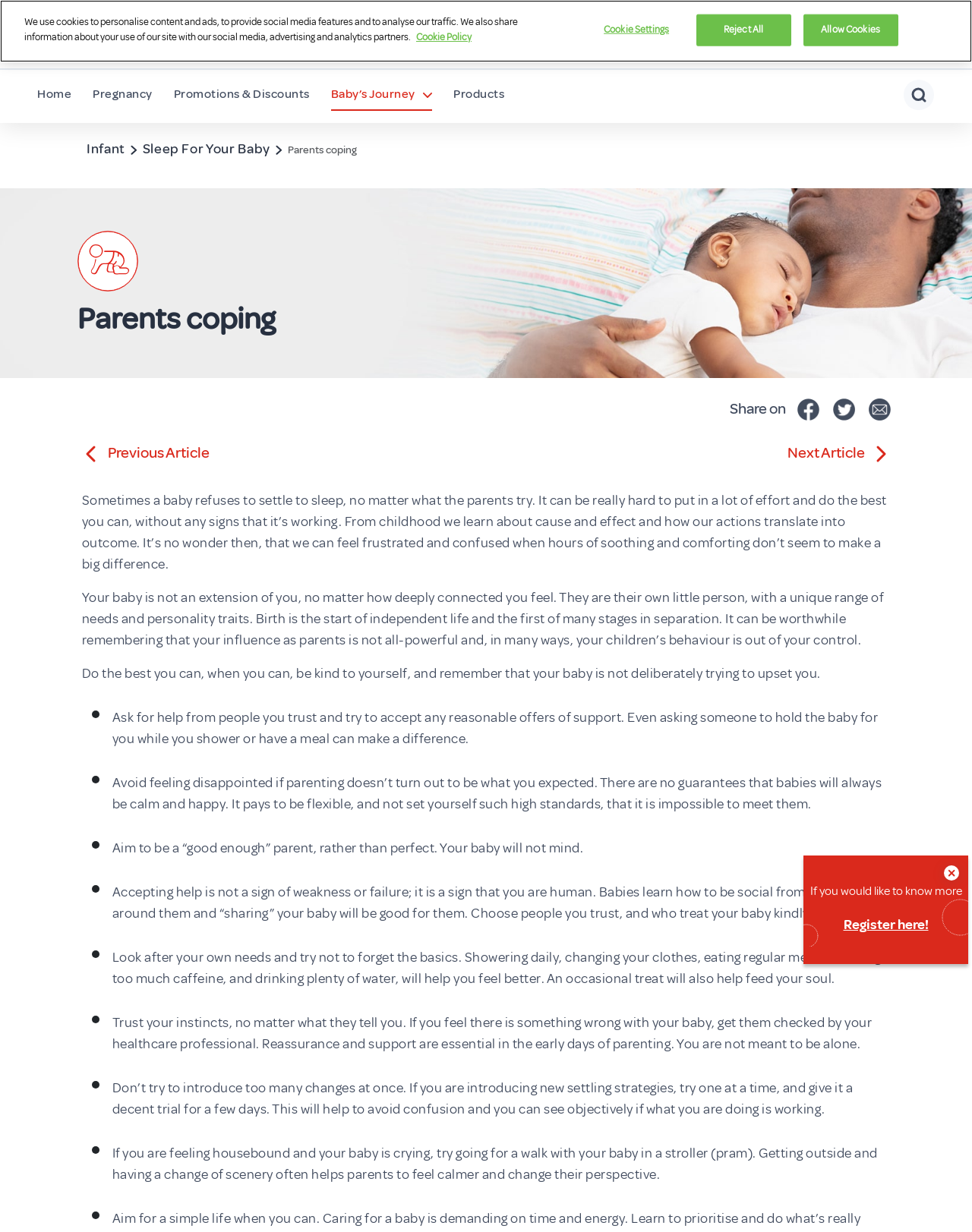Identify the bounding box of the HTML element described here: "alt="Huggies"". Provide the coordinates as four float numbers between 0 and 1: [left, top, right, bottom].

[0.893, 0.323, 0.916, 0.341]